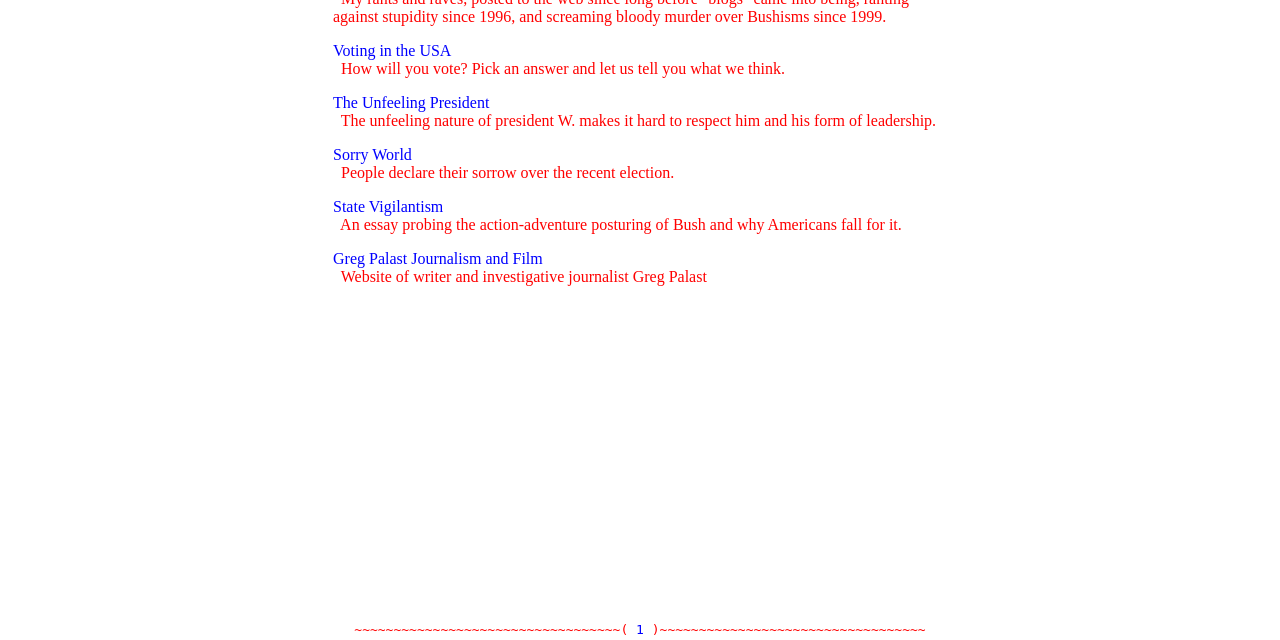Extract the bounding box coordinates for the described element: "The Unfeeling President". The coordinates should be represented as four float numbers between 0 and 1: [left, top, right, bottom].

[0.26, 0.147, 0.382, 0.174]